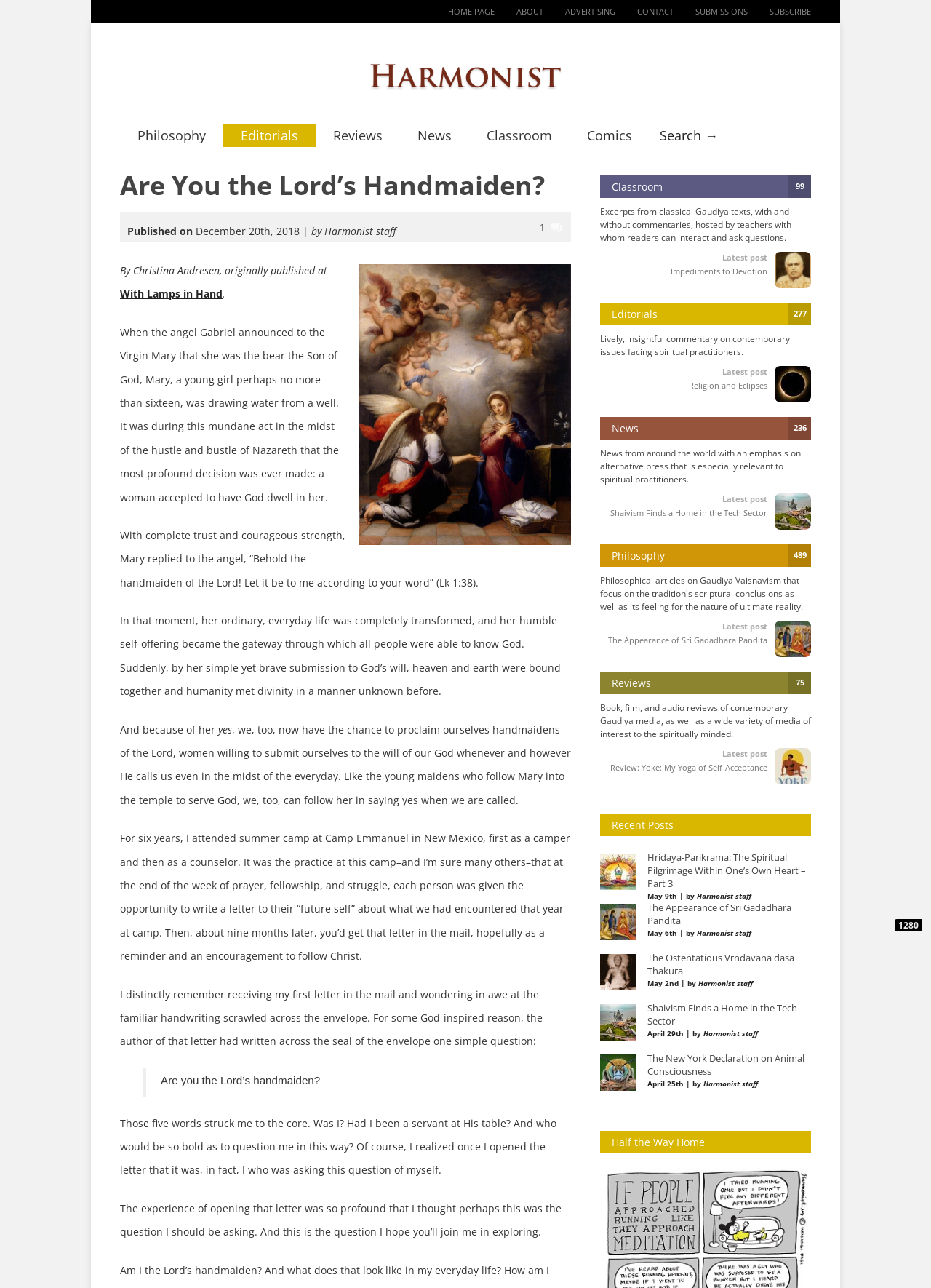Locate the bounding box coordinates of the clickable area needed to fulfill the instruction: "View the latest 'Editorials' post".

[0.74, 0.295, 0.824, 0.303]